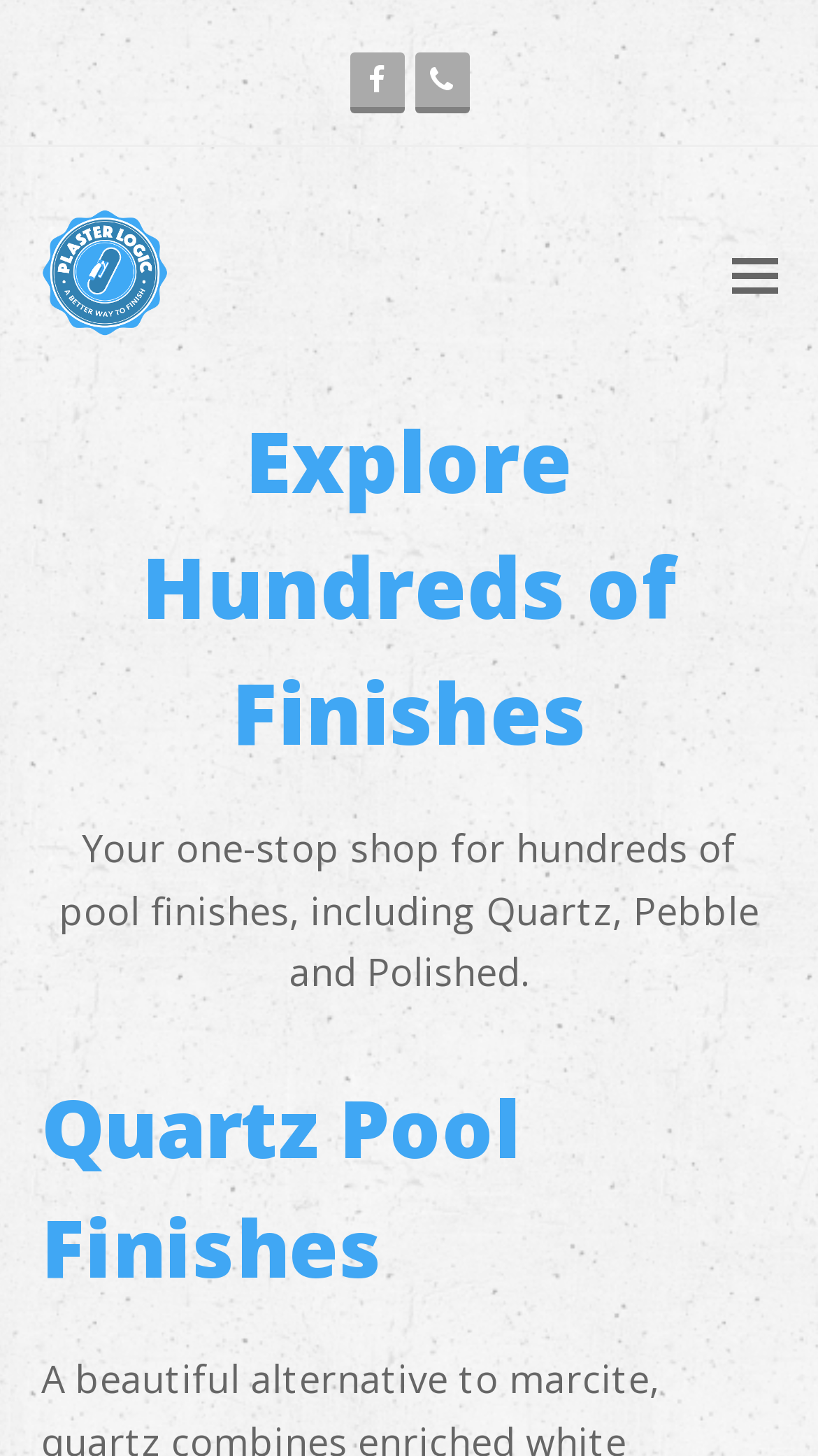Please determine the bounding box coordinates for the UI element described here. Use the format (top-left x, top-left y, bottom-right x, bottom-right y) with values bounded between 0 and 1: Open Mobile Menu

[0.894, 0.166, 0.95, 0.209]